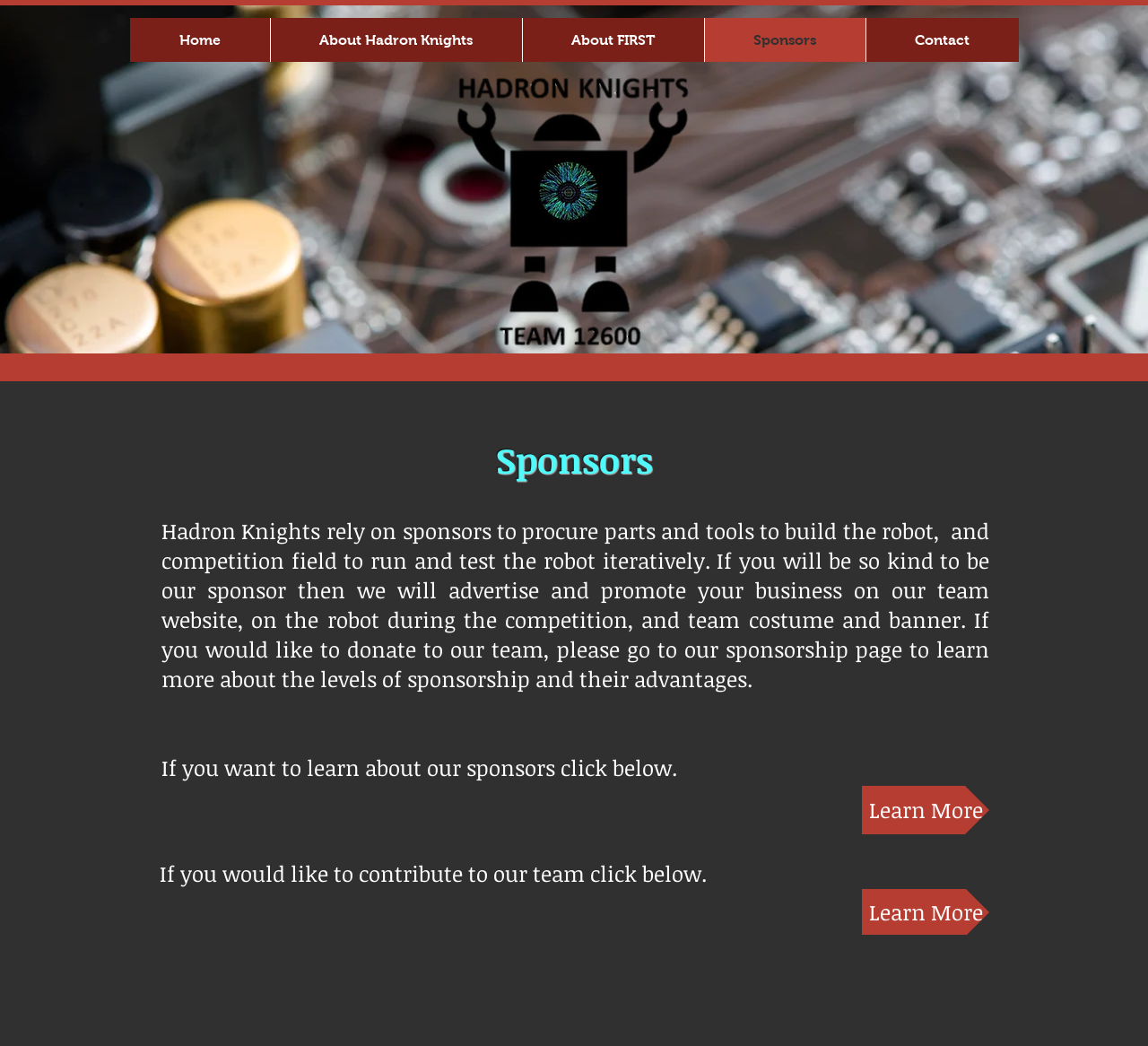Determine the bounding box coordinates for the UI element matching this description: "Home".

[0.113, 0.017, 0.235, 0.059]